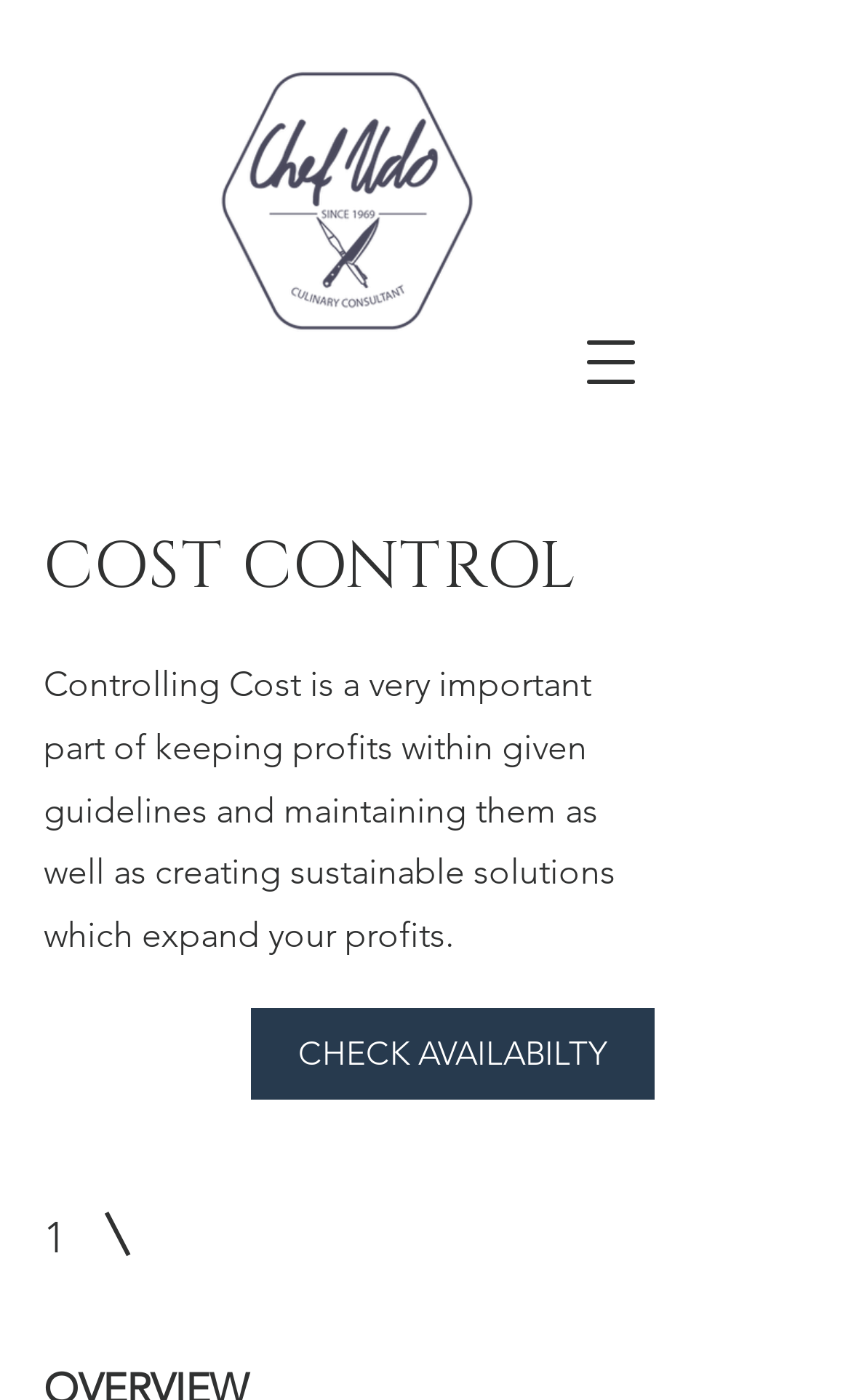What can be checked on this webpage?
Provide a detailed and extensive answer to the question.

There is a link on the webpage with the text 'CHECK AVAILABILTY', which suggests that users can check the availability of something on this webpage.